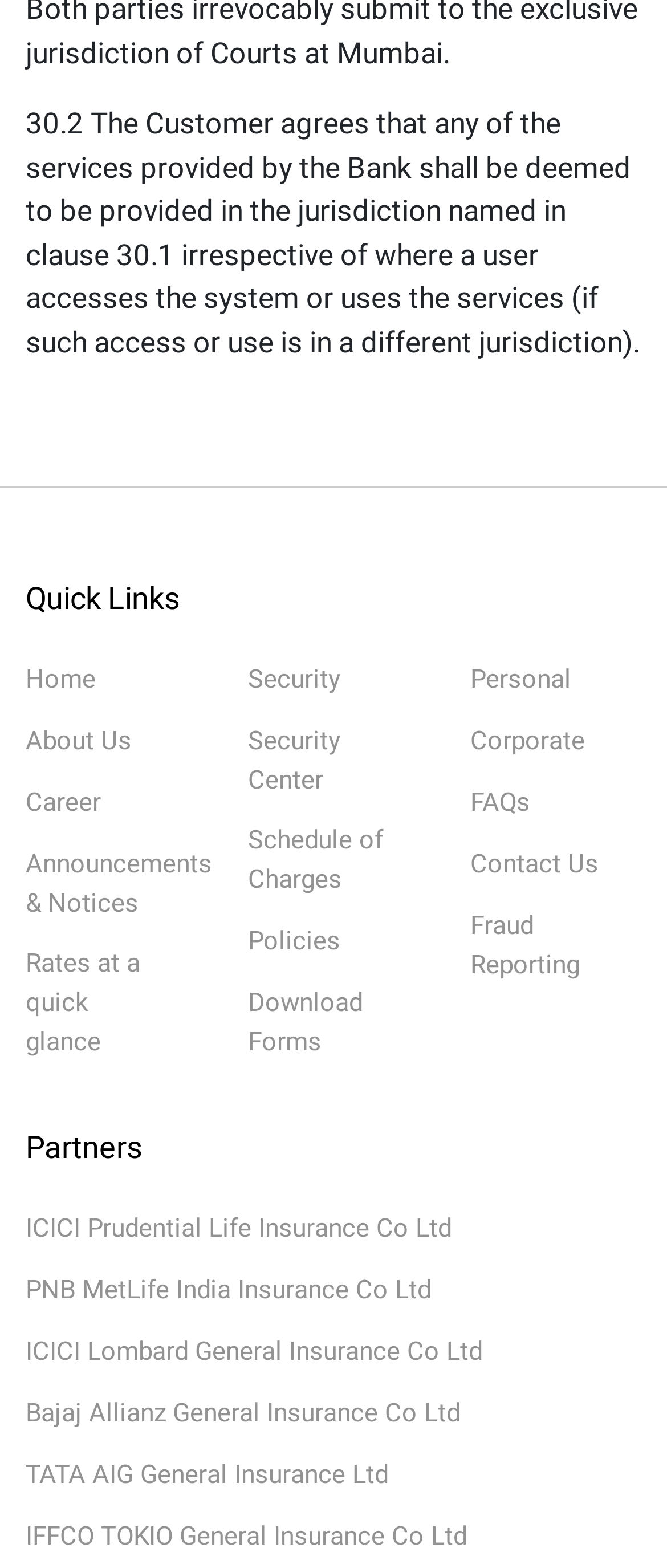Please specify the bounding box coordinates of the region to click in order to perform the following instruction: "view announcements and notices".

[0.038, 0.541, 0.318, 0.585]